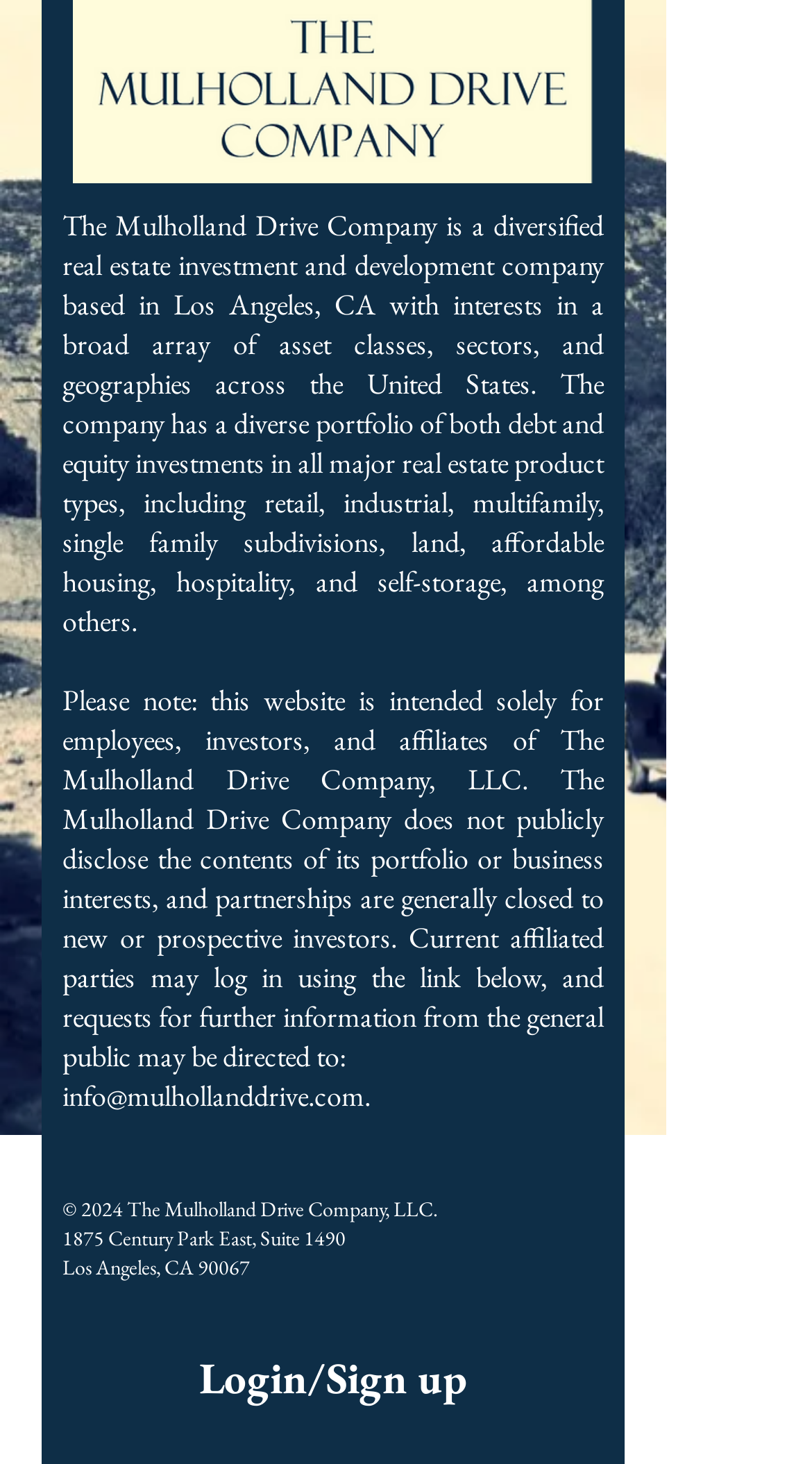Please determine the bounding box of the UI element that matches this description: Login/Sign up. The coordinates should be given as (top-left x, top-left y, bottom-right x, bottom-right y), with all values between 0 and 1.

[0.077, 0.92, 0.744, 0.962]